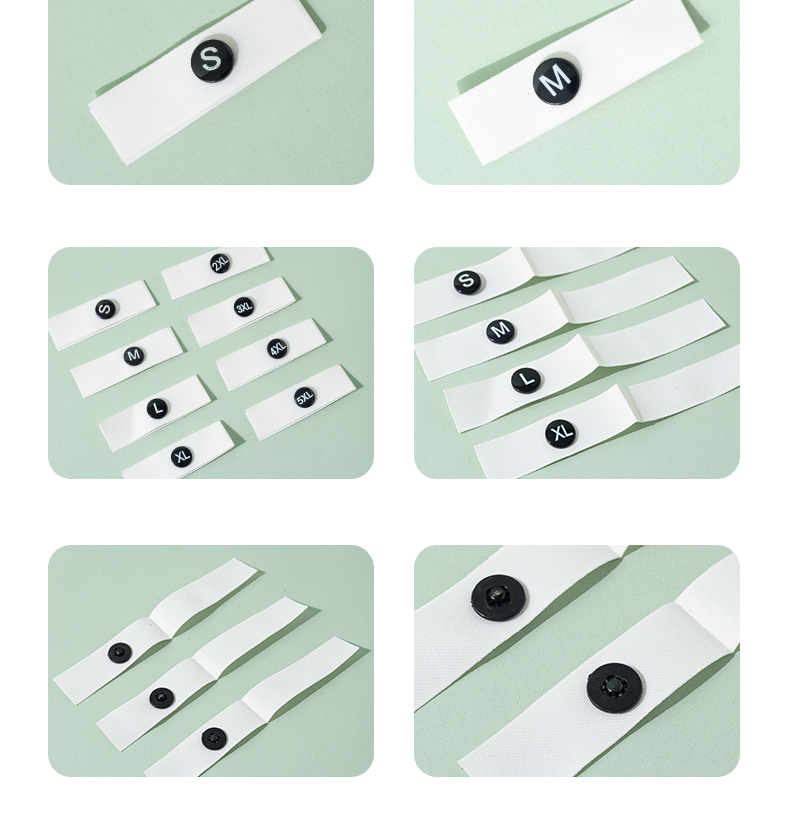Generate an elaborate caption that includes all aspects of the image.

The image showcases a collection of clothing size labels arranged on a soft, muted green background. The labels are made of white fabric, with prominent black circular buttons displaying various sizes including 'S' (Small), 'M' (Medium), 'L' (Large), 'XL' (Extra Large), '2XL', '3XL', '5XL', as well as a couple of blank labels. The layout features individual labels in pairs or grouped sets, allowing for a clear visual presentation of the size options available. This organized arrangement emphasizes the practicality and functionality of clothing labels, making it easy for consumers to identify sizes at a glance.